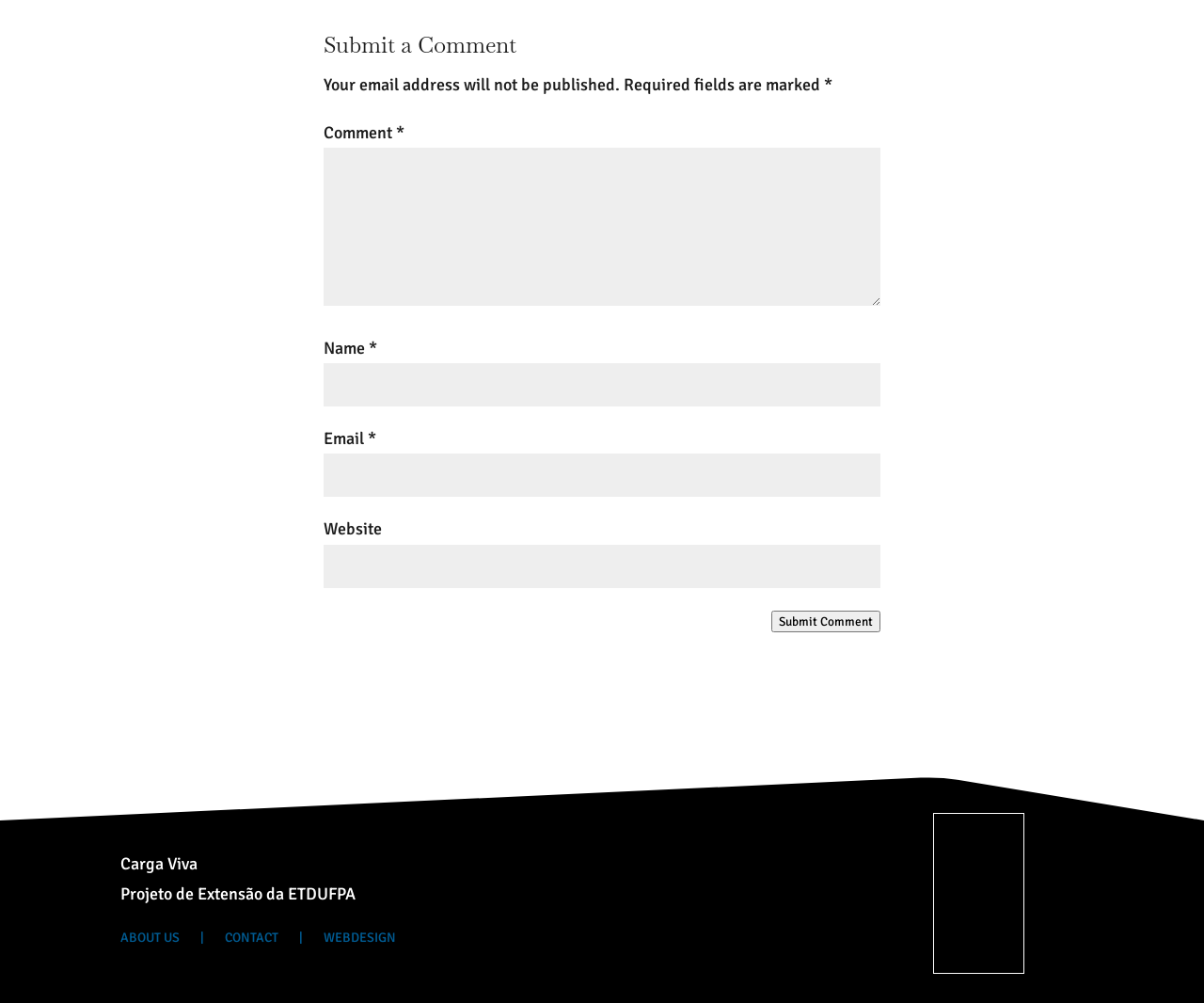Determine the coordinates of the bounding box for the clickable area needed to execute this instruction: "Input your email".

[0.269, 0.453, 0.731, 0.496]